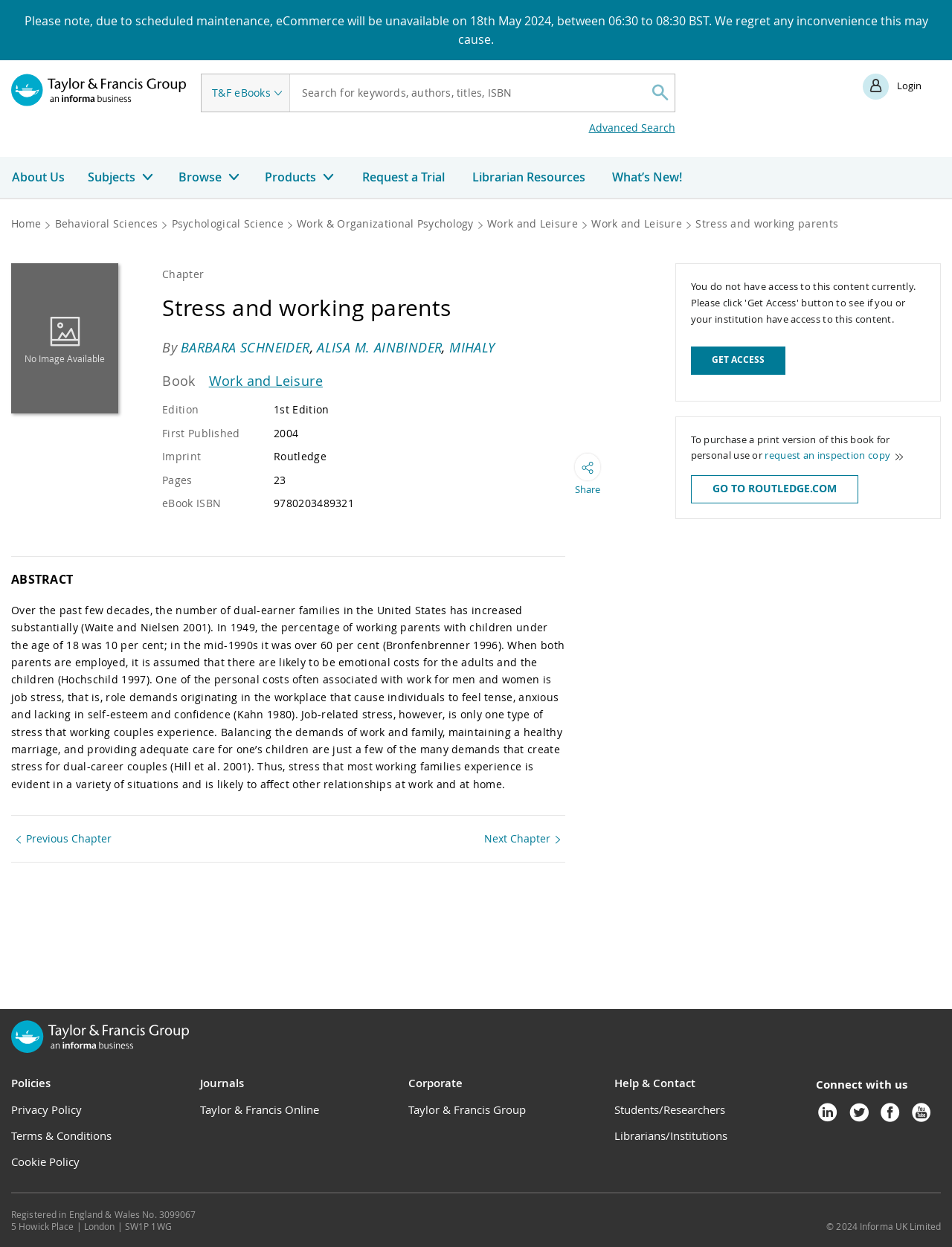What is the percentage of working parents with children under 18 in 1949?
Your answer should be a single word or phrase derived from the screenshot.

10 per cent